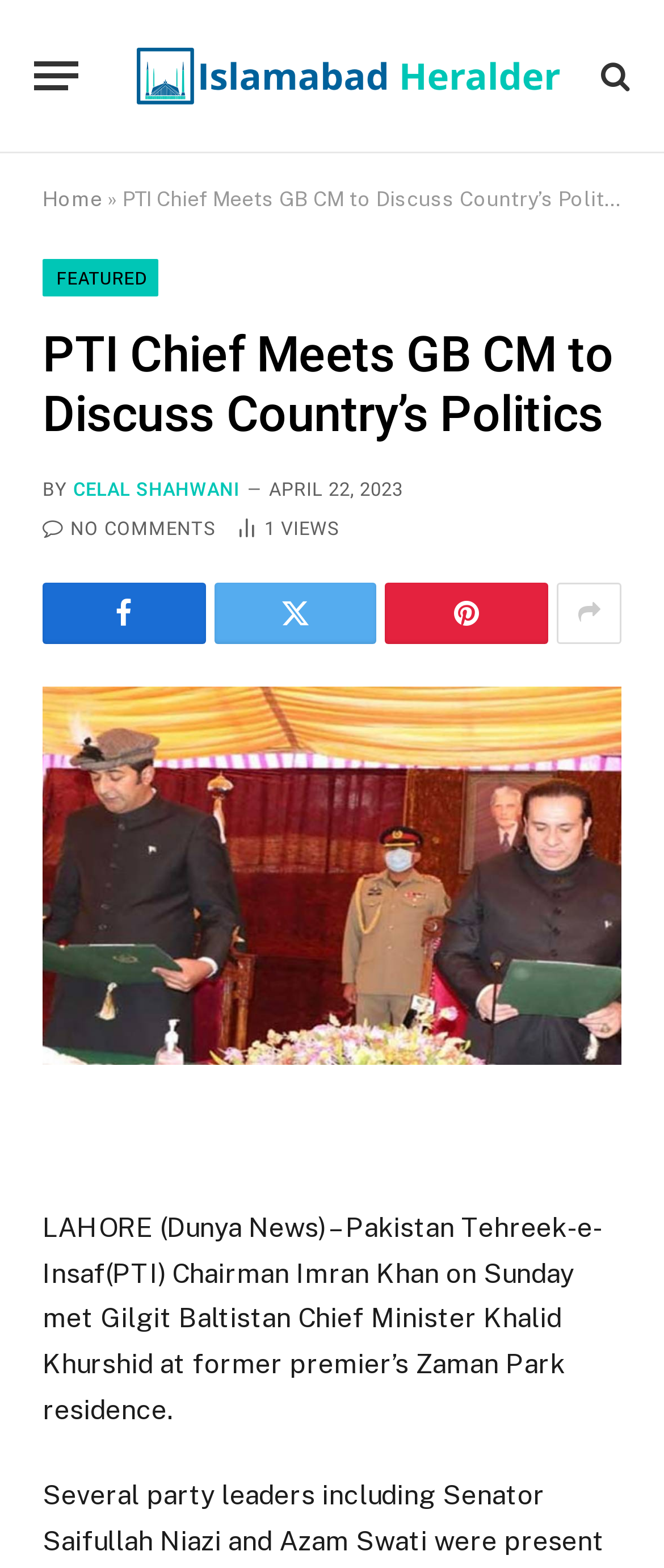Explain the webpage's layout and main content in detail.

The webpage appears to be a news article page. At the top left, there is a button labeled "Menu". Next to it, there is a link to "Islamabad Heralder" which is accompanied by an image with the same name. On the top right, there is a link with a search icon.

Below the top section, there are several links and text elements. A link to "Home" is situated on the left, followed by a static text "»". The title of the news article "PTI Chief Meets GB CM to Discuss Country’s Politics" is displayed prominently in the middle. 

On the left side, there are several links and text elements, including a link to "FEATURED", a heading with the same title as the article, a static text "BY", a link to the author's name "CELAL SHAHWANI", and a time element showing the date "APRIL 22, 2023". 

Below these elements, there are several social media links and a link showing the number of article views. A large image is displayed below, accompanied by a static text describing the article "LAHORE (Dunya News) – Pakistan Tehreek-e-Insaf(PTI) Chairman Imran Khan on Sunday met Gilgit Baltistan Chief Minister Khalid Khurshid at former premier’s Zaman Park residence."